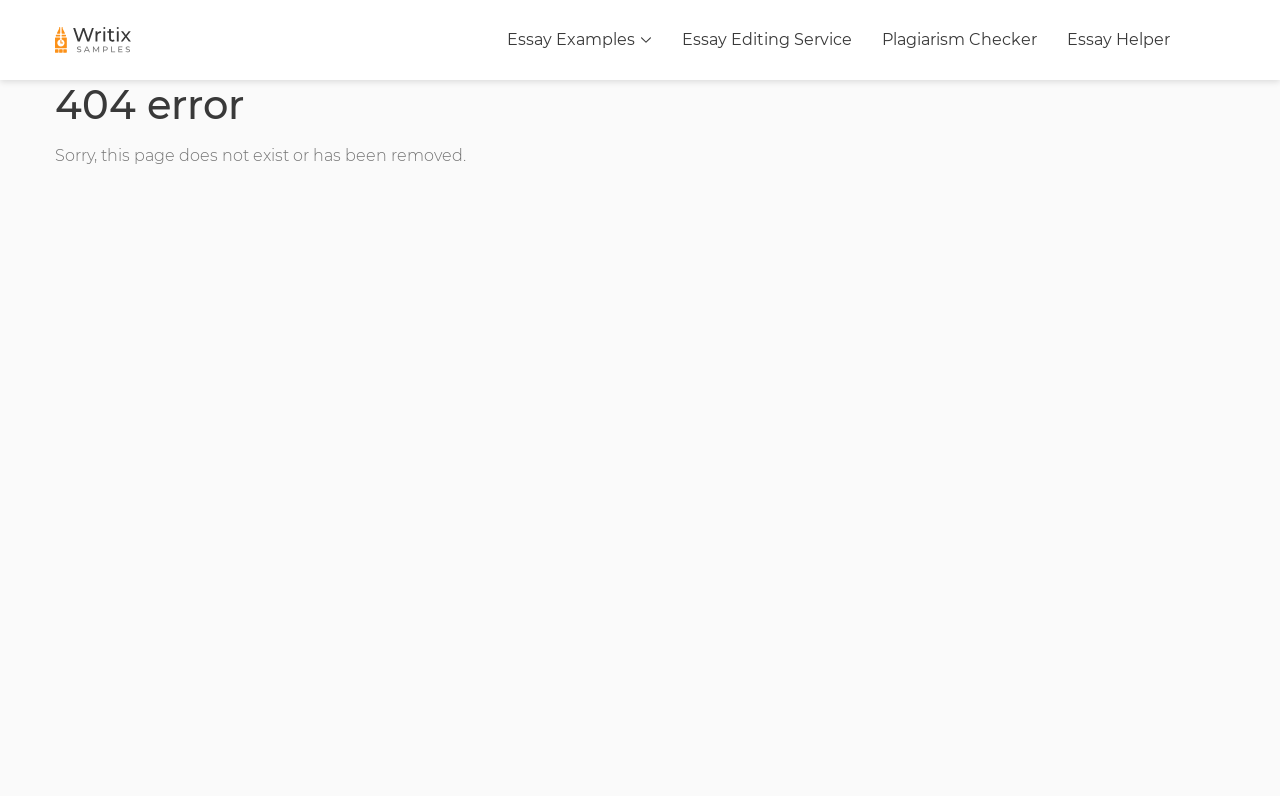What is the purpose of the 'free essays' link?
Please answer the question with a detailed response using the information from the screenshot.

The 'free essays' link is likely intended to provide users with access to free essay examples or resources. The link is accompanied by an image with the same text, suggesting that it is a prominent feature of the webpage.